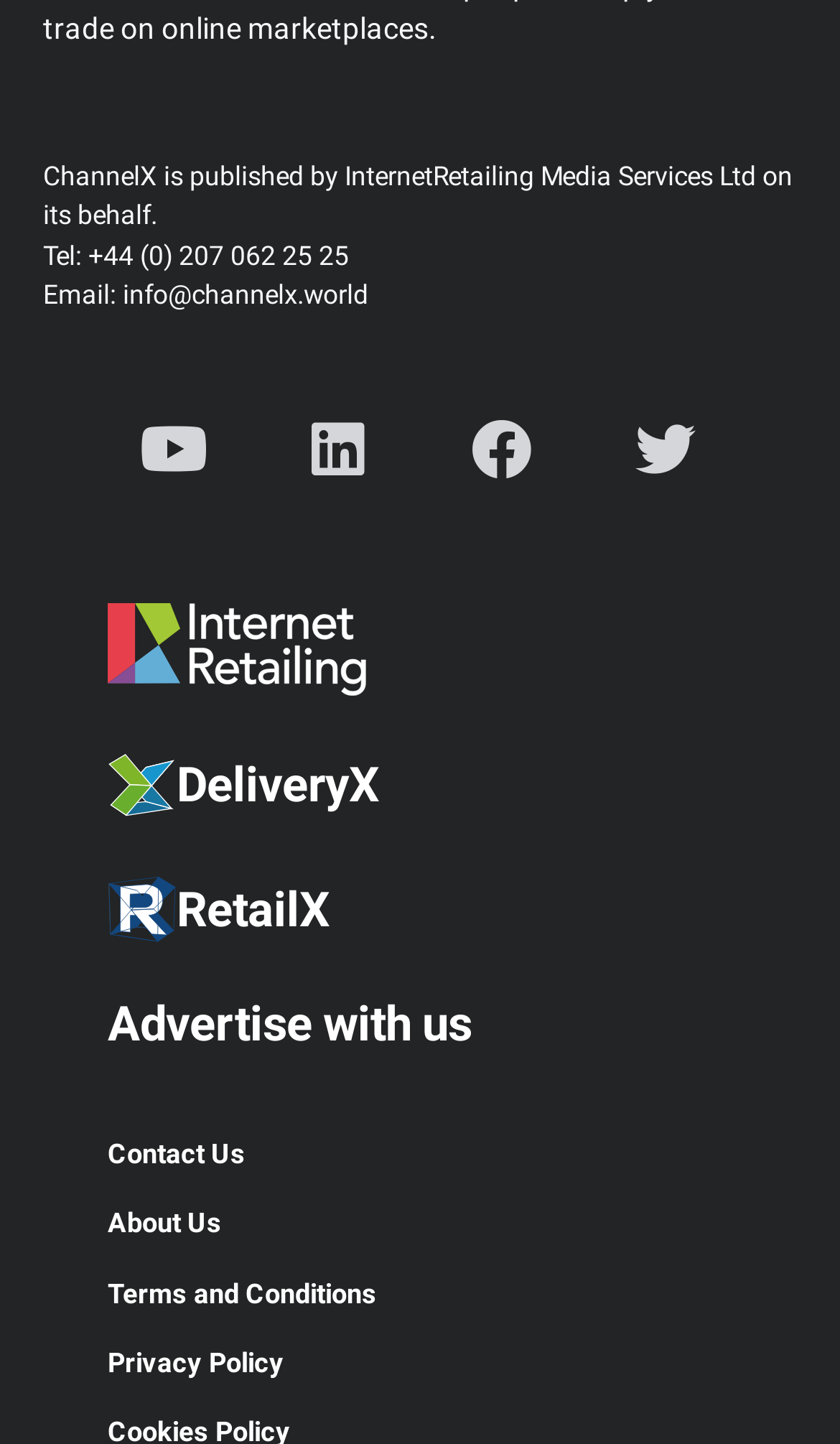Can you find the bounding box coordinates of the area I should click to execute the following instruction: "Check Facebook page"?

[0.526, 0.271, 0.669, 0.354]